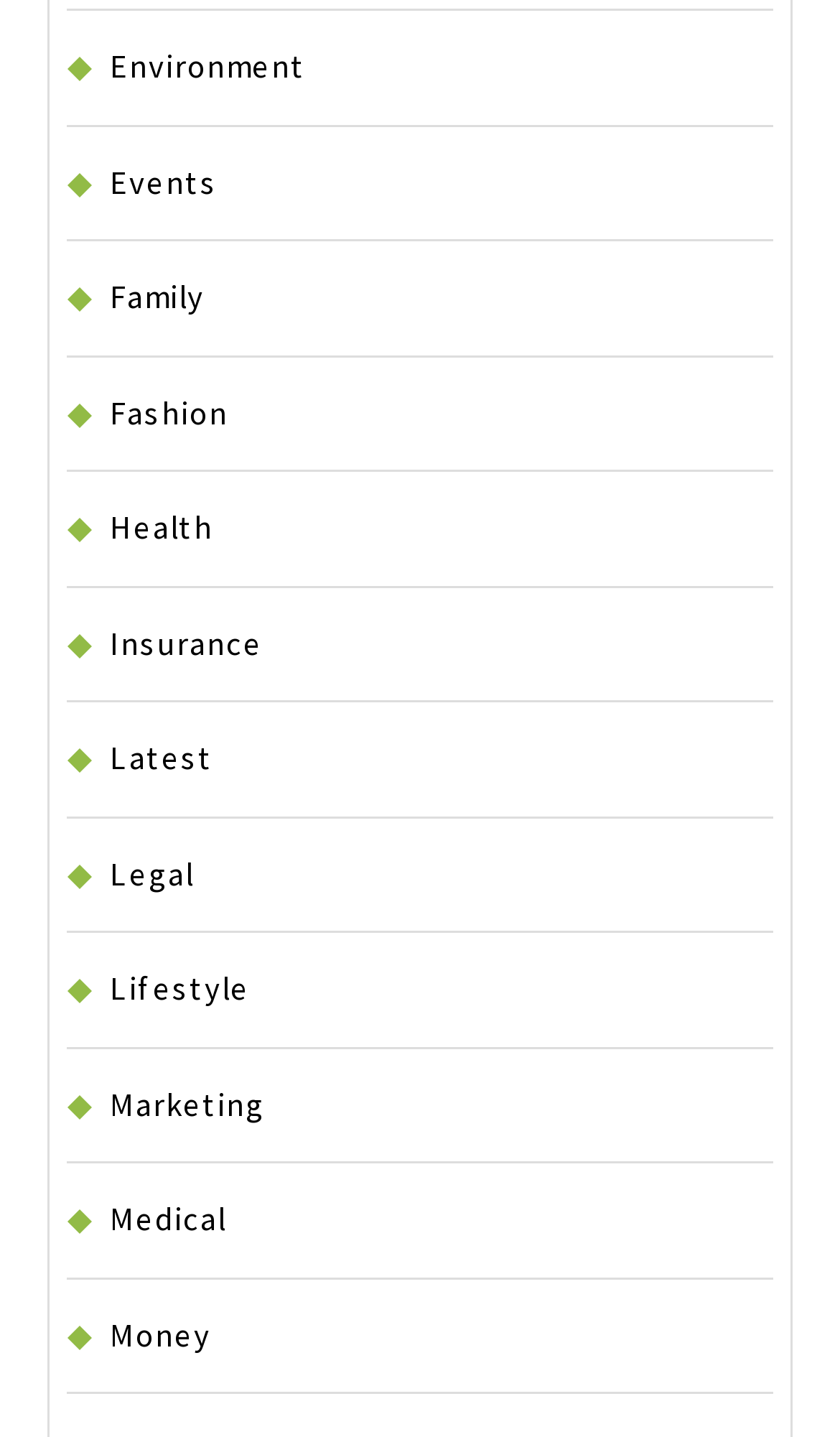Please answer the following question using a single word or phrase: 
Is there a category related to law on this webpage?

Yes